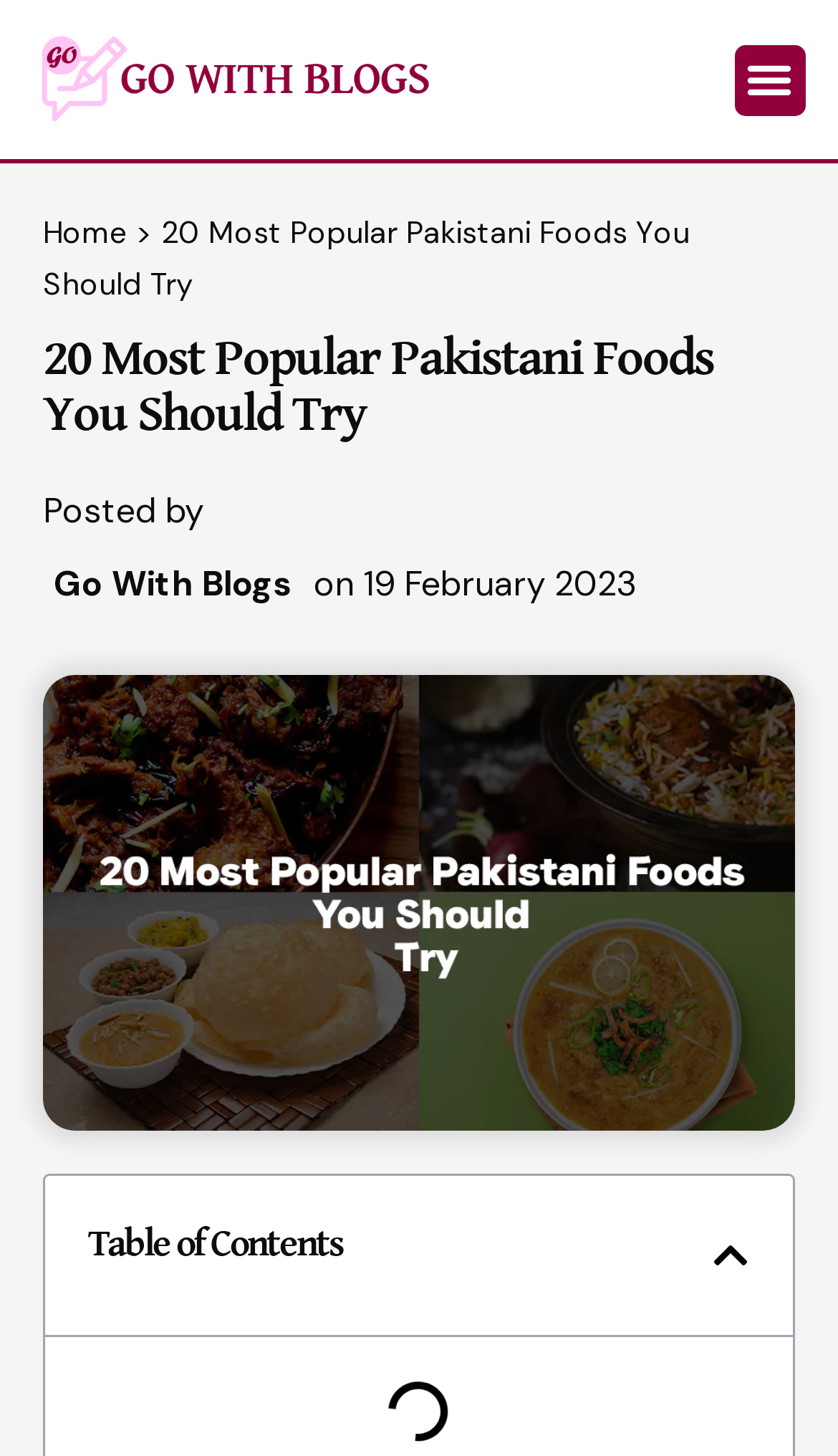Mark the bounding box of the element that matches the following description: "Go With Blogs".

[0.038, 0.384, 0.349, 0.419]